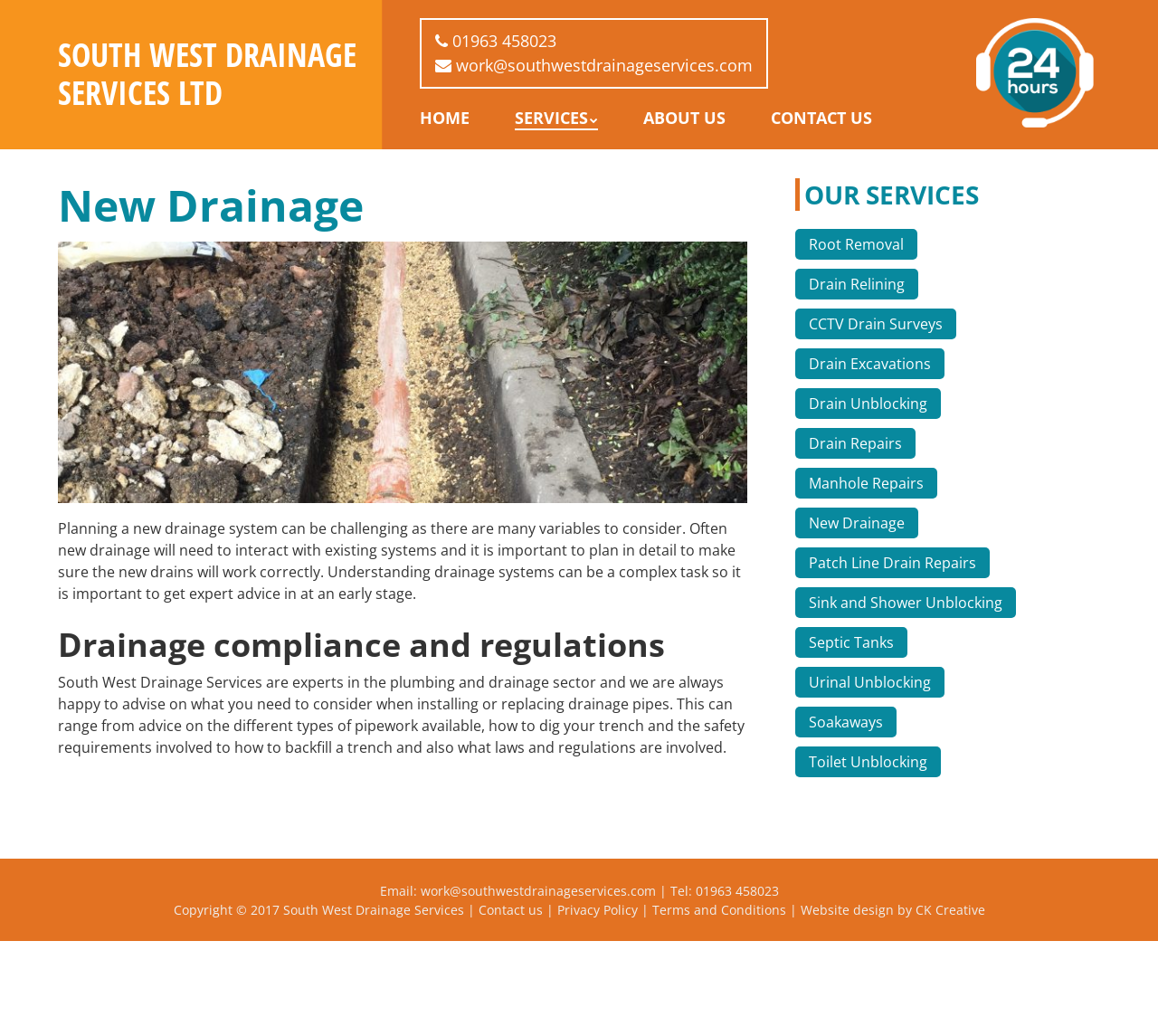Identify the bounding box coordinates for the UI element that matches this description: "work@southwestdrainageservices.com".

[0.394, 0.052, 0.65, 0.073]